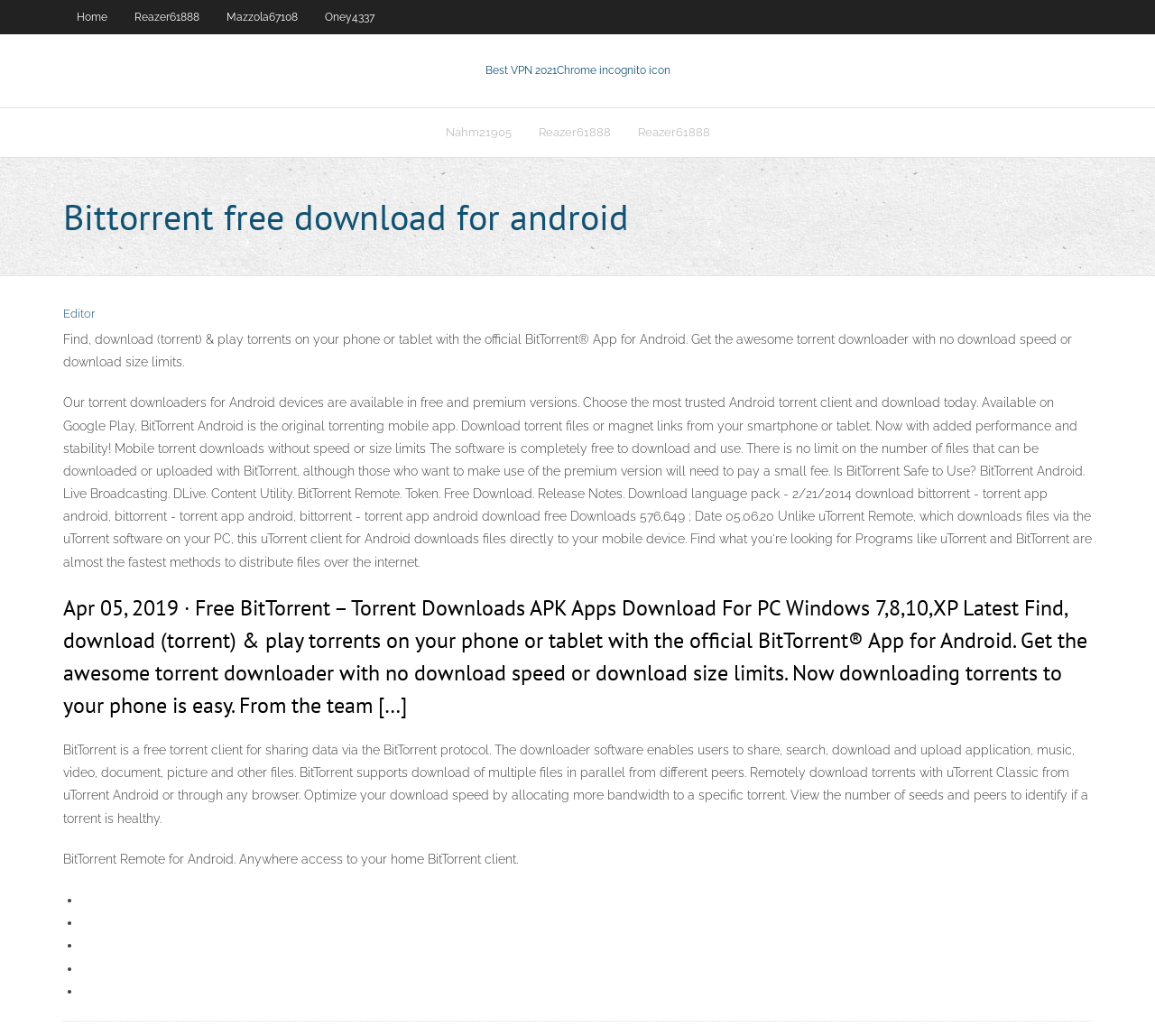Identify the bounding box coordinates of the specific part of the webpage to click to complete this instruction: "Click on Home".

[0.055, 0.0, 0.105, 0.033]